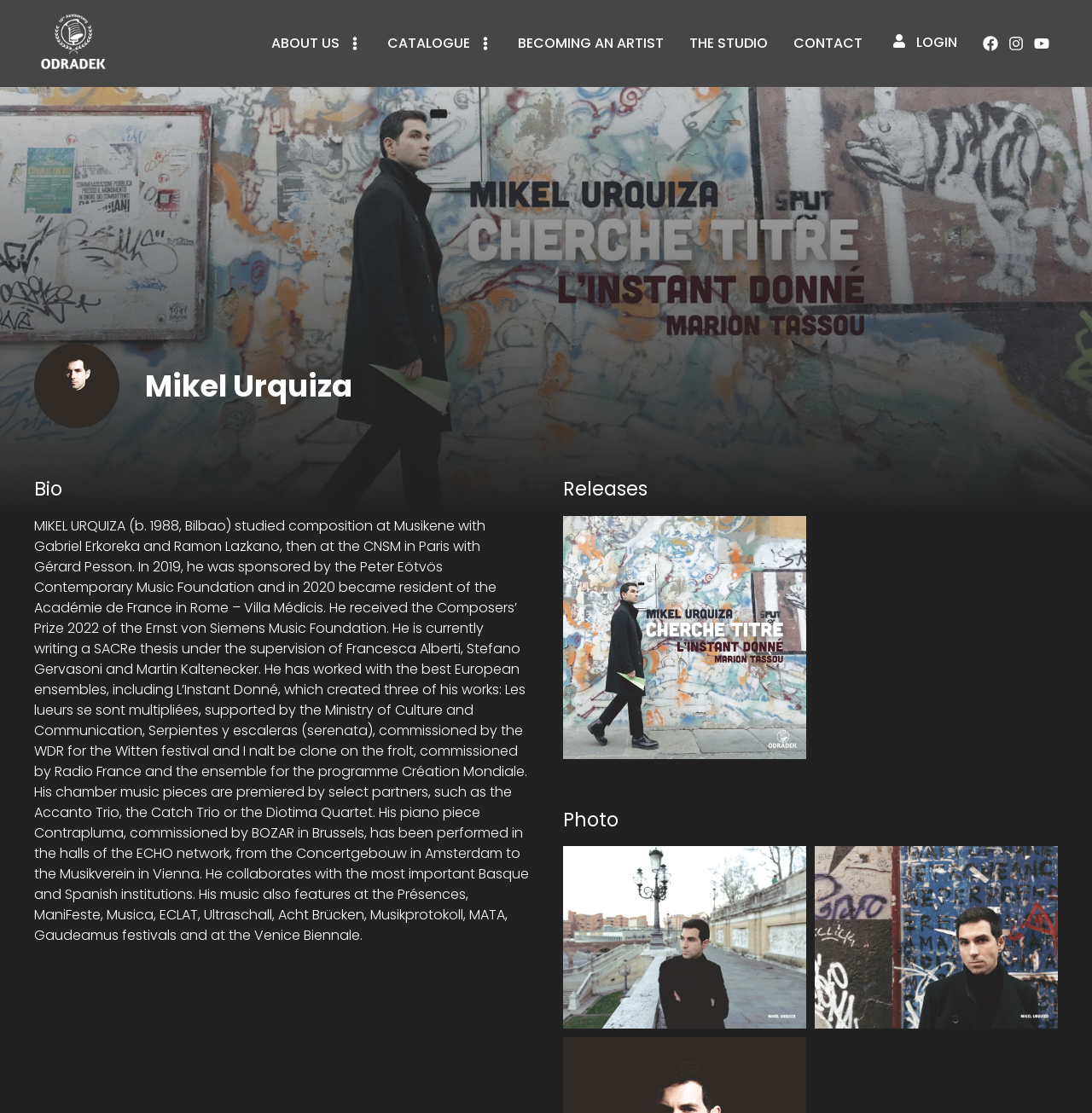Find and provide the bounding box coordinates for the UI element described with: "Becoming An Artist".

[0.462, 0.022, 0.62, 0.057]